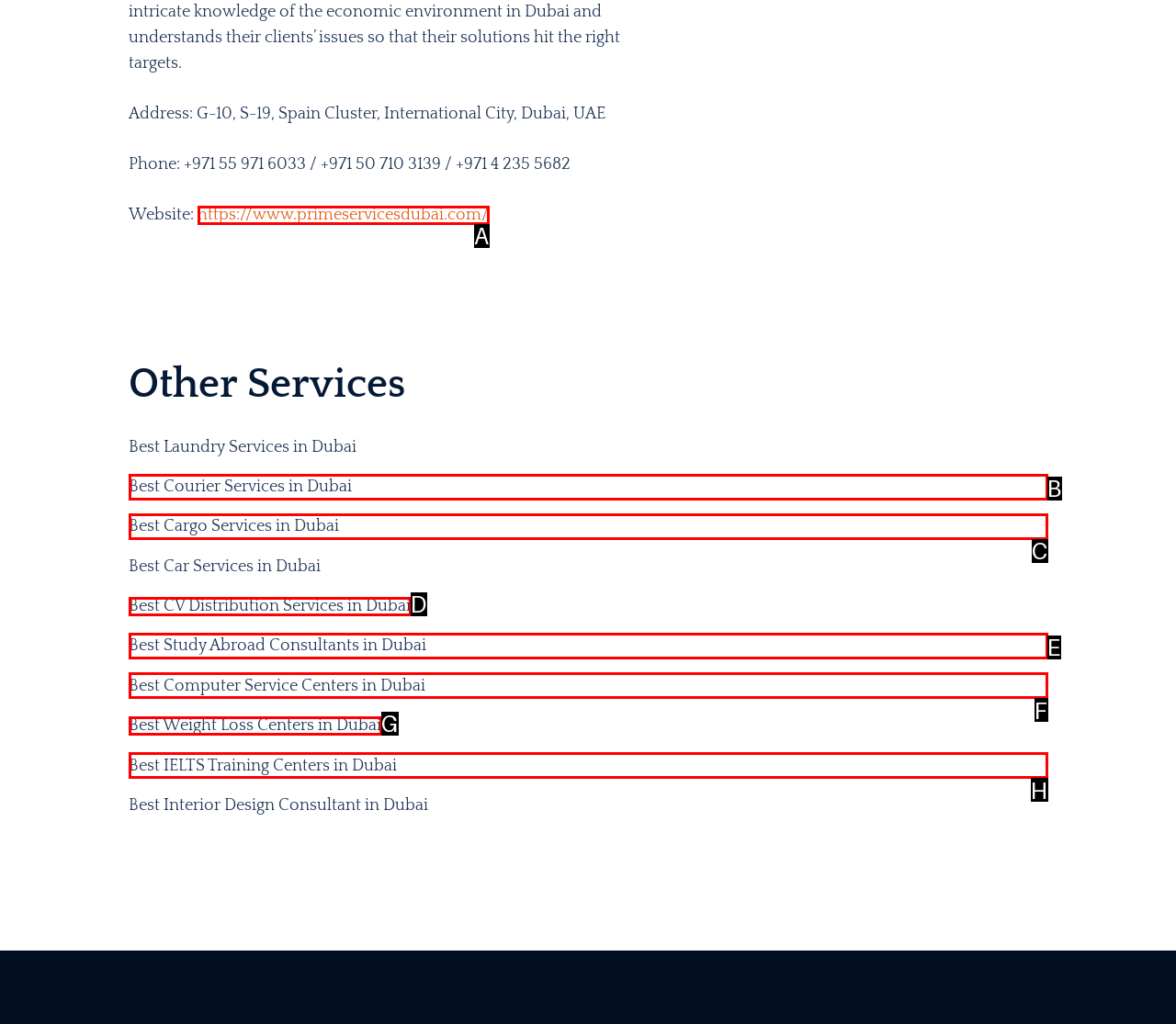Identify the HTML element I need to click to complete this task: Visit the website Provide the option's letter from the available choices.

A